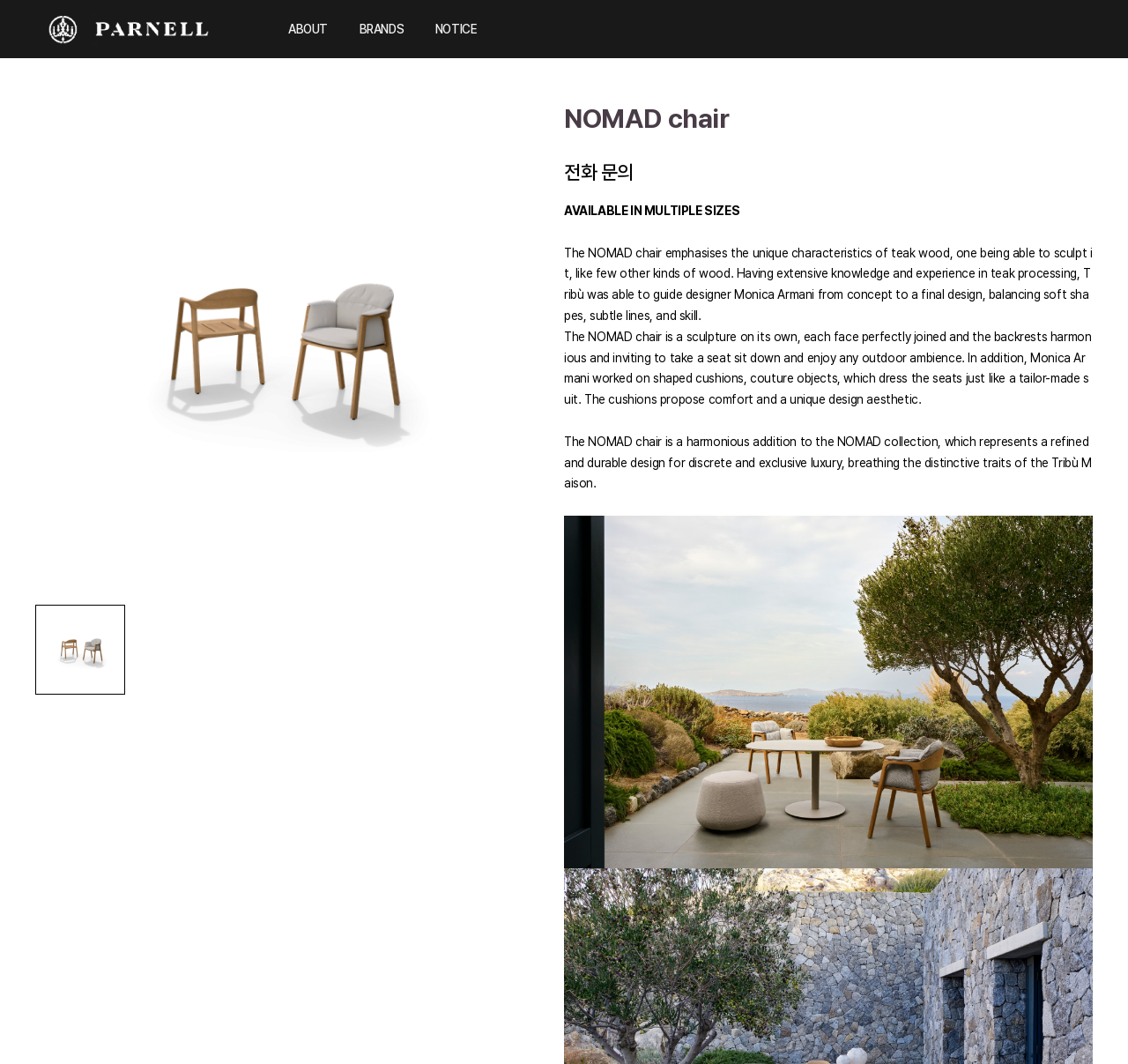What is the name of the chair?
Please respond to the question with a detailed and informative answer.

The name of the chair can be found in the heading element on the webpage, which is 'NOMAD chair'. This is a prominent element on the page, indicating that the webpage is about this specific chair.